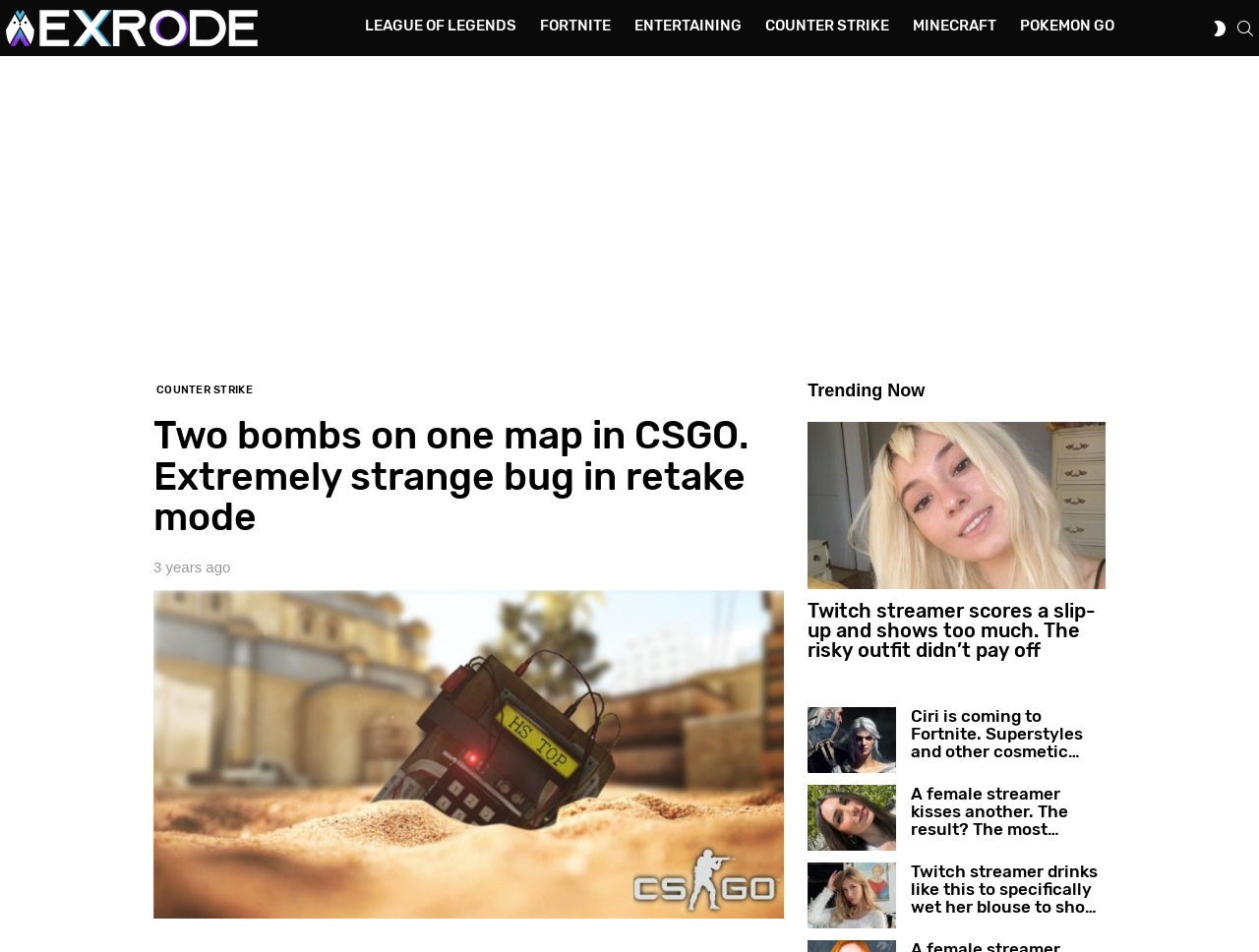Observe the image and answer the following question in detail: How many articles are listed below the main article?

Below the main article, there are four other articles listed, each with a title and a link. These articles are about various gaming-related topics.